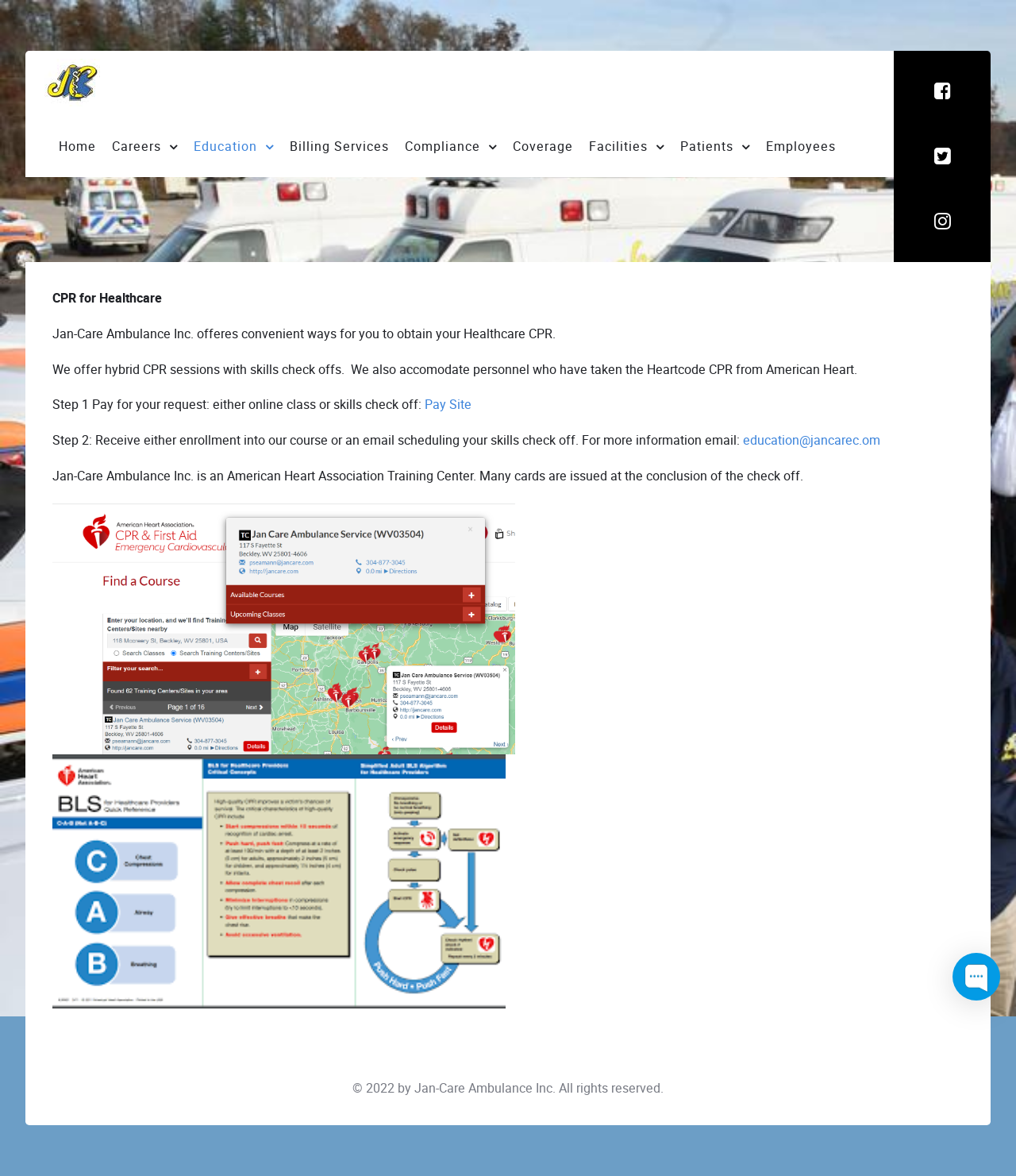Find and indicate the bounding box coordinates of the region you should select to follow the given instruction: "Read more about El arte de la negociación".

None